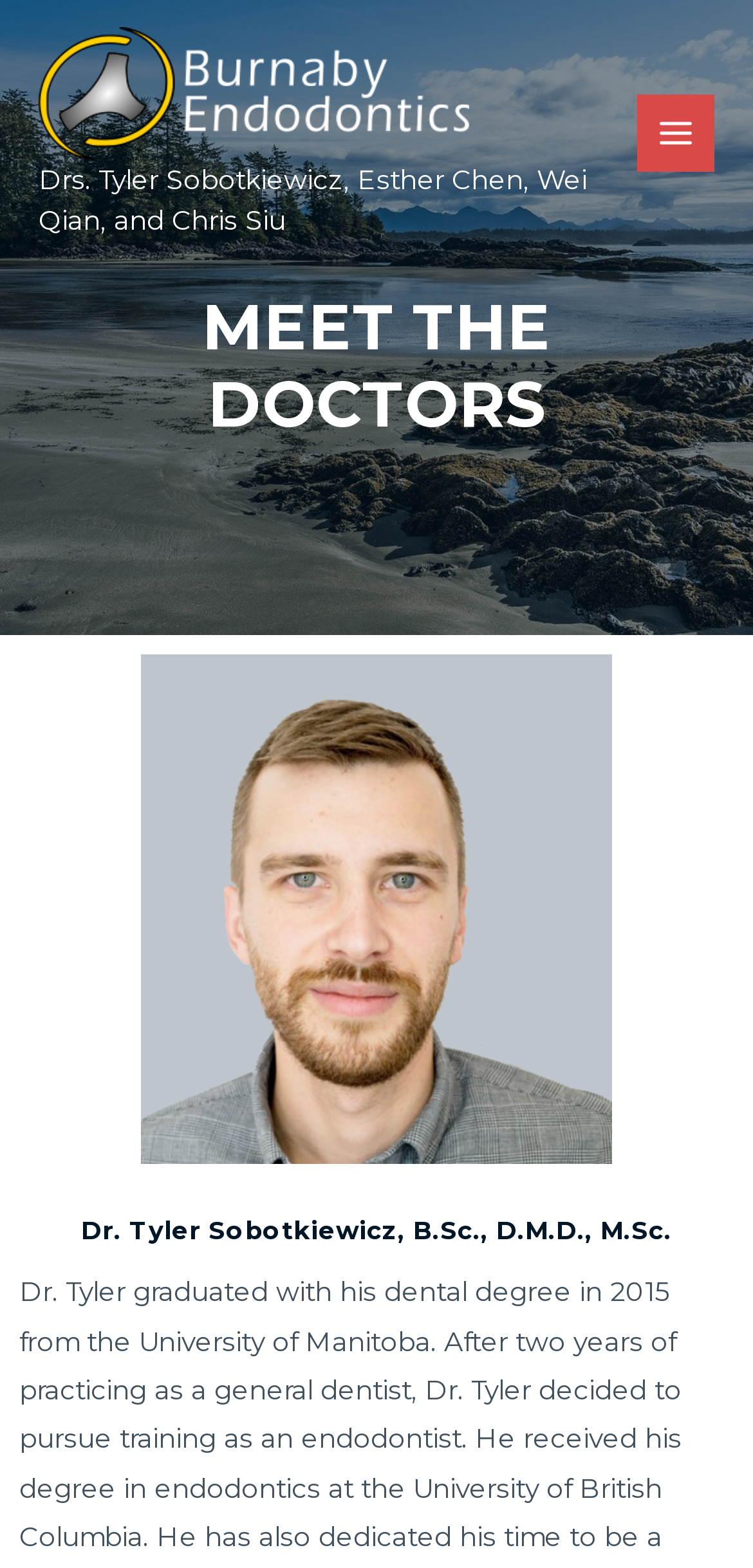What is the name of the first doctor mentioned?
Answer the question in a detailed and comprehensive manner.

I looked at the text elements on the webpage and found the first doctor's name mentioned, which is Dr. Tyler Sobotkiewicz.